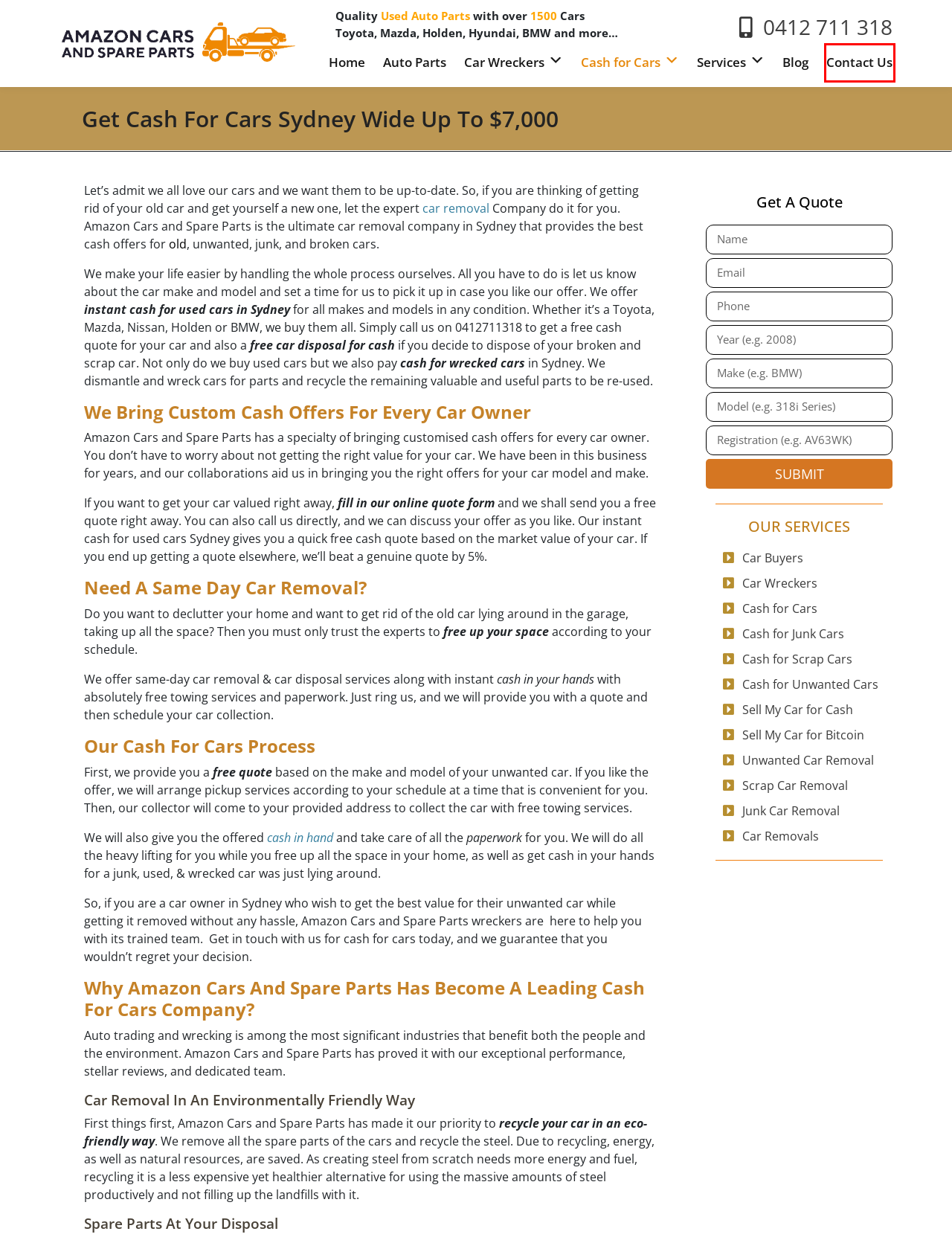Review the screenshot of a webpage containing a red bounding box around an element. Select the description that best matches the new webpage after clicking the highlighted element. The options are:
A. Scrap Car Removal – Amazon Cars and Spare Parts
B. Contact Us – Amazon Cars and Spare Parts
C. Unwanted Car Removal – Amazon Cars and Spare Parts
D. Amazon Cars and Spare Parts – Sydney's Leading Auto Wrecker
E. Car Wreckers – Amazon Cars and Spare Parts
F. Sell My Car For Bitcoin – Amazon Cars and Spare Parts
G. Cash for Junk Cars – Amazon Cars and Spare Parts
H. Auto Parts – Amazon Cars and Spare Parts

B